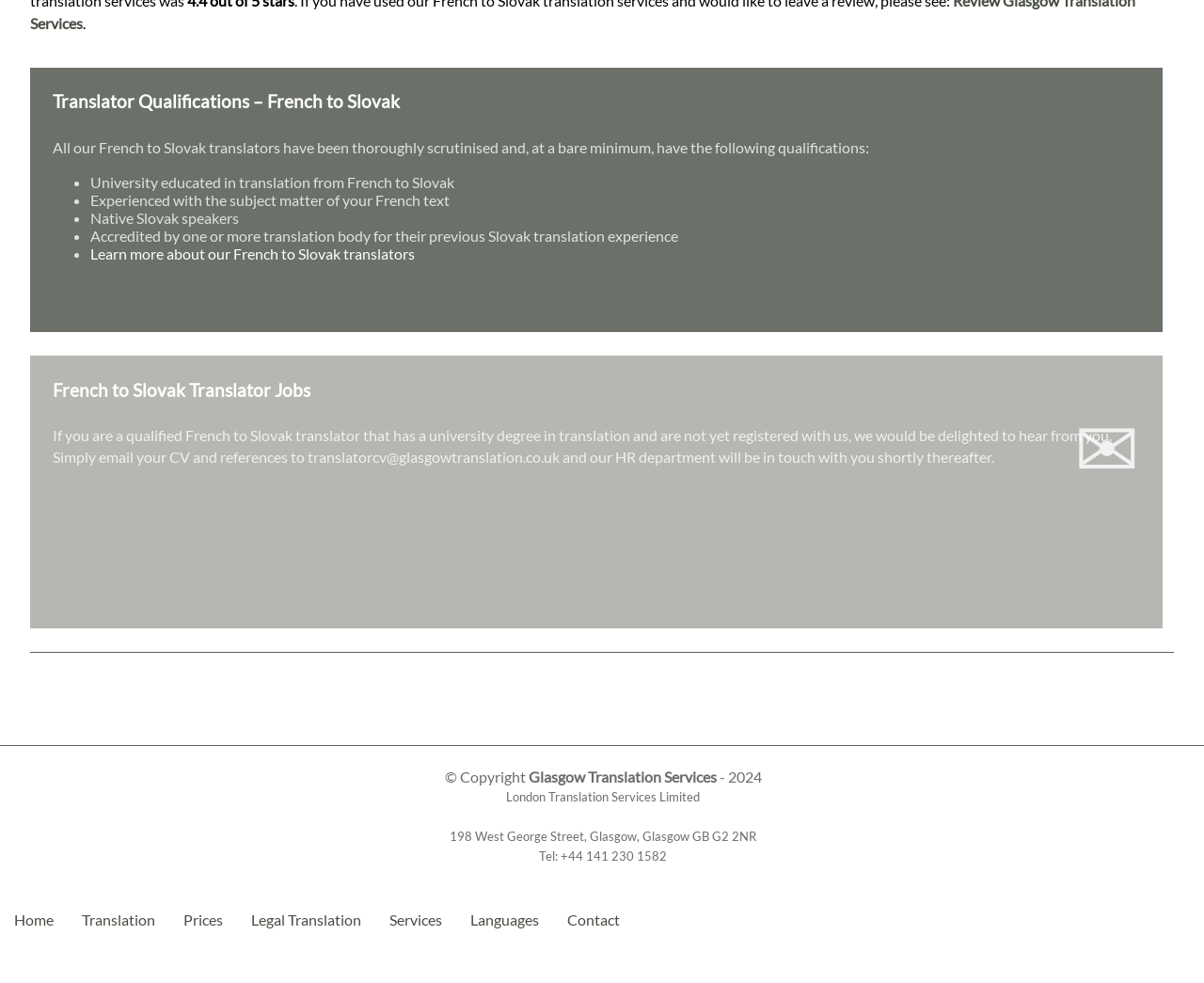Identify the bounding box coordinates necessary to click and complete the given instruction: "Email your CV and references".

[0.256, 0.456, 0.465, 0.474]